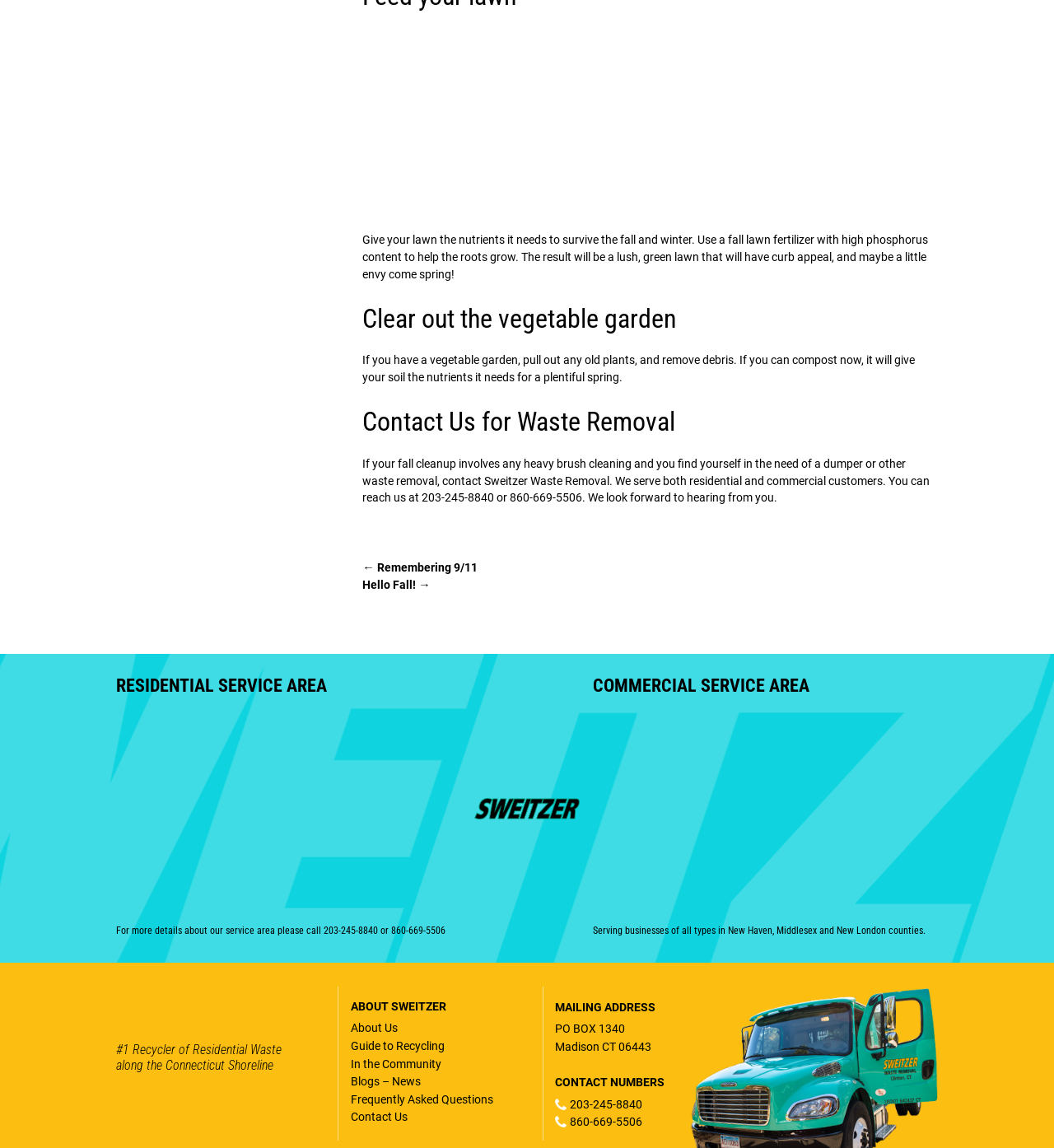Could you find the bounding box coordinates of the clickable area to complete this instruction: "Visit About Us page"?

[0.333, 0.89, 0.377, 0.902]